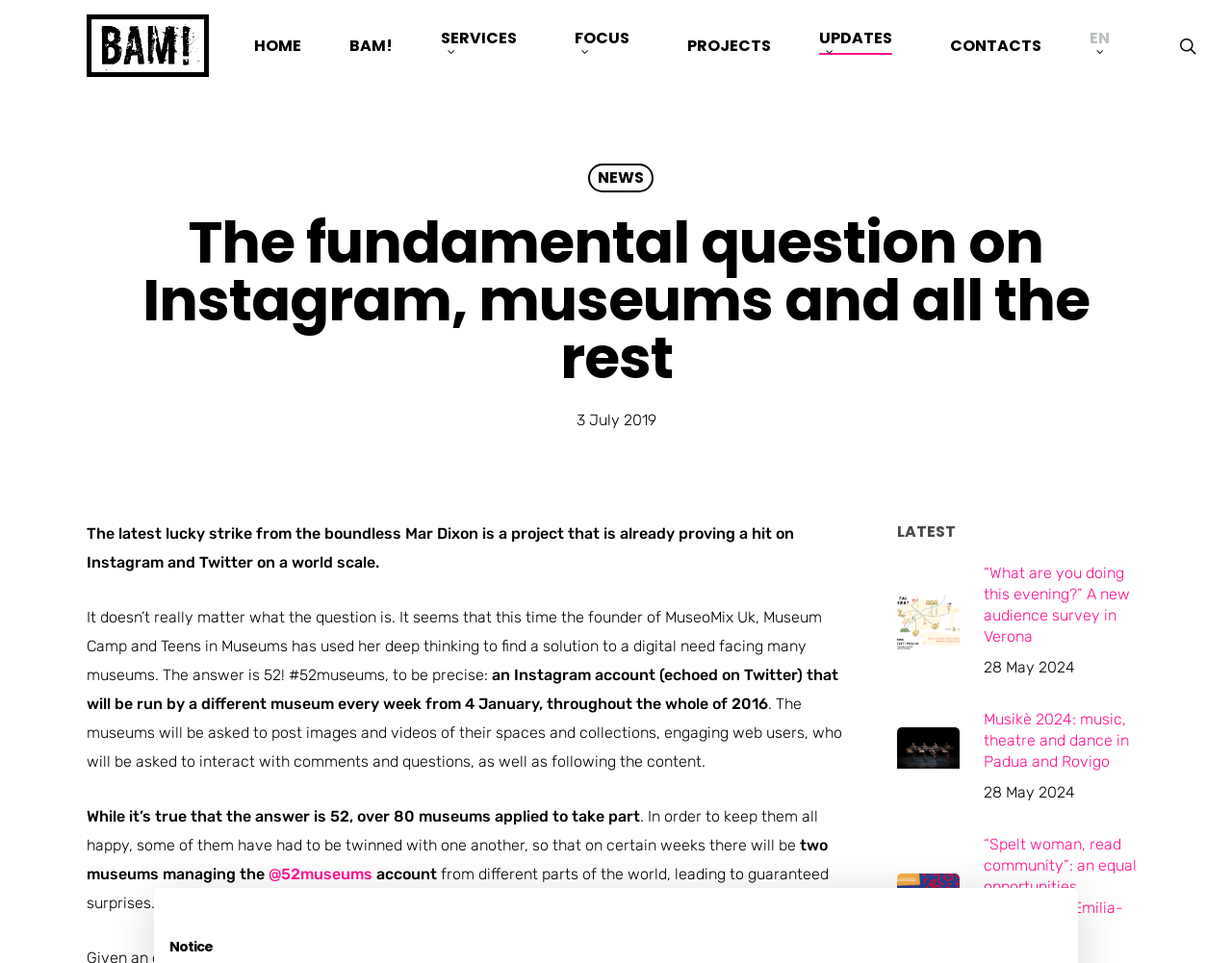Determine the bounding box coordinates of the area to click in order to meet this instruction: "search".

[0.955, 0.037, 0.973, 0.057]